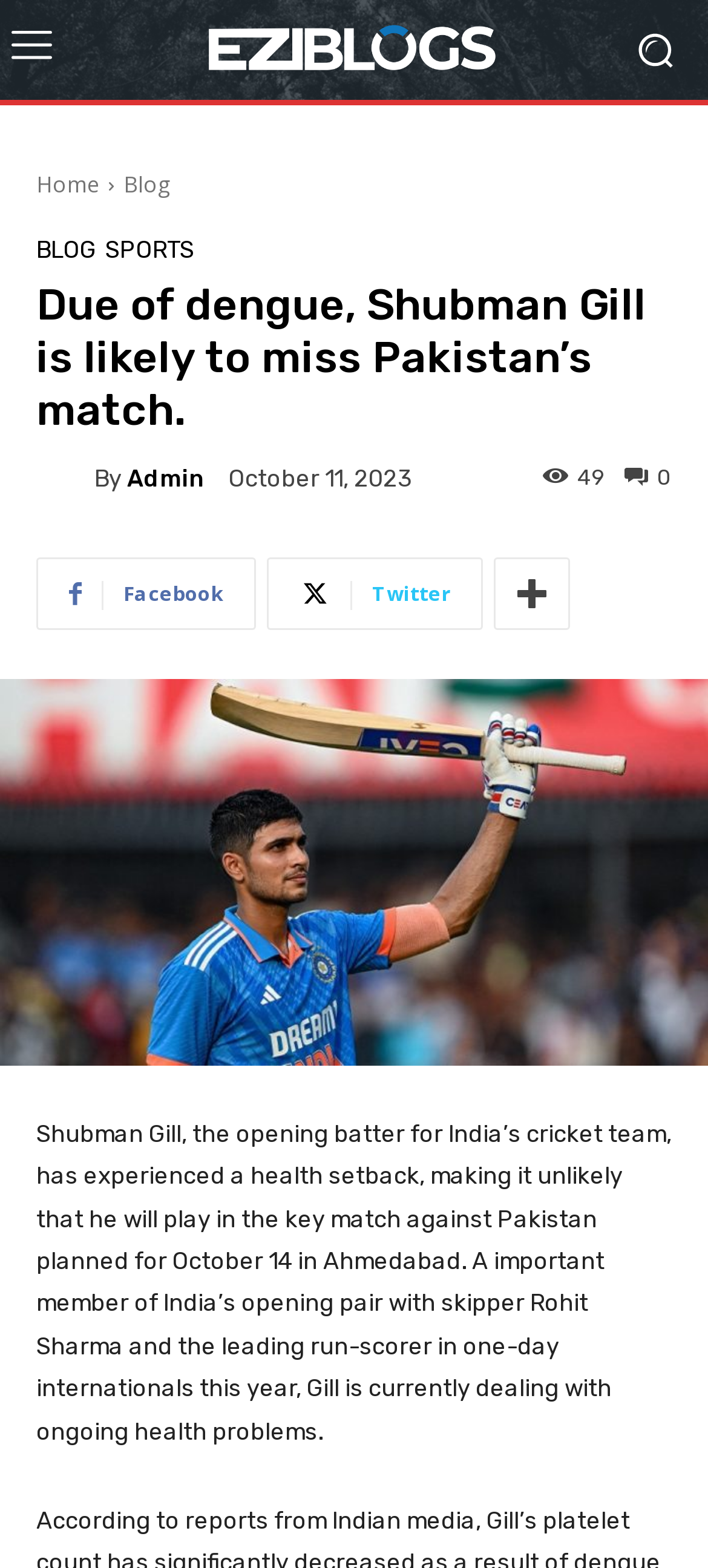Provide the bounding box coordinates, formatted as (top-left x, top-left y, bottom-right x, bottom-right y), with all values being floating point numbers between 0 and 1. Identify the bounding box of the UI element that matches the description: parent_node: By title="admin"

[0.051, 0.29, 0.133, 0.32]